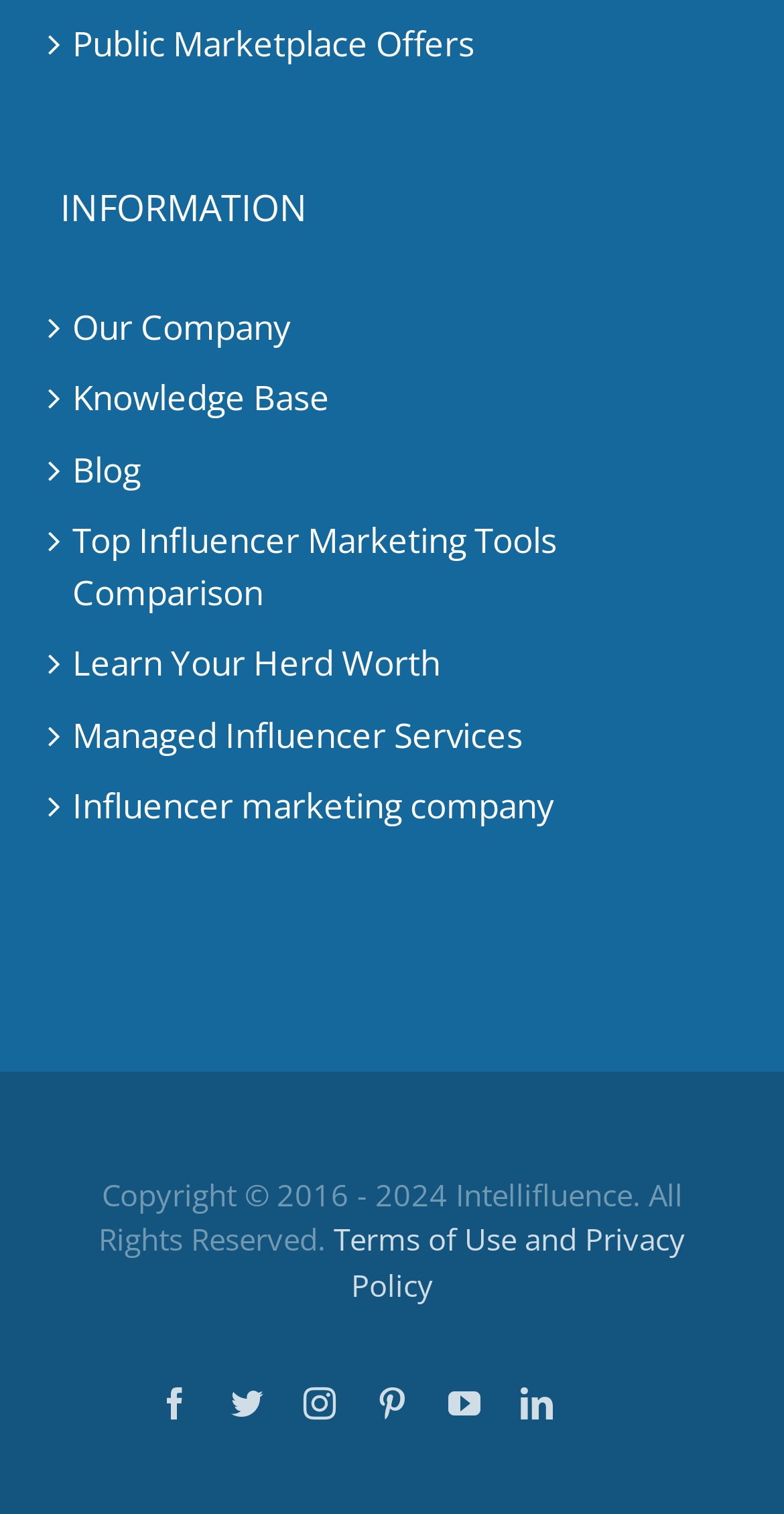Provide your answer in one word or a succinct phrase for the question: 
What is the company name mentioned on the webpage?

Intellifluence